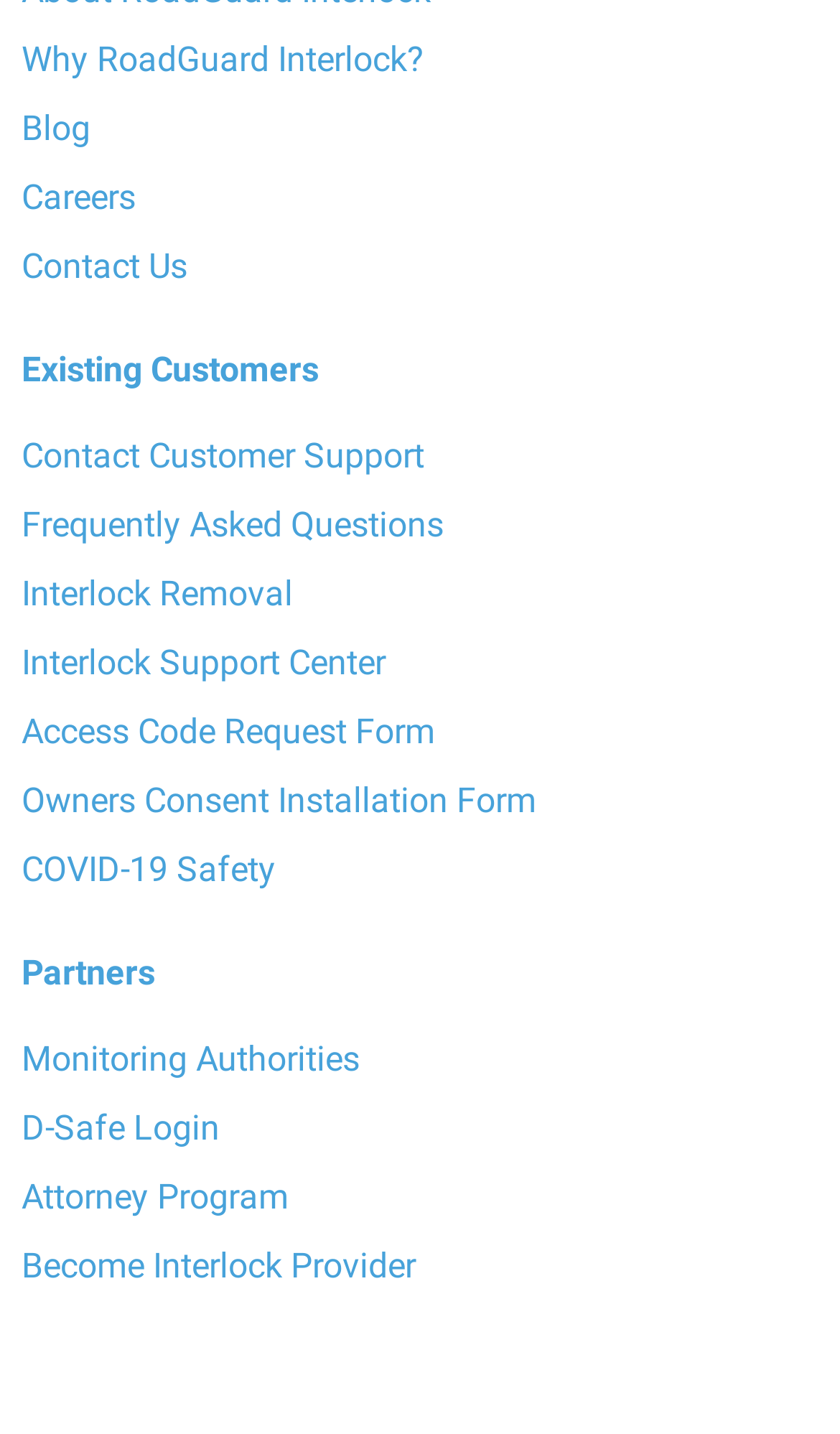Please identify the bounding box coordinates of the element's region that should be clicked to execute the following instruction: "Learn about 'COVID-19 Safety'". The bounding box coordinates must be four float numbers between 0 and 1, i.e., [left, top, right, bottom].

[0.026, 0.583, 0.974, 0.631]